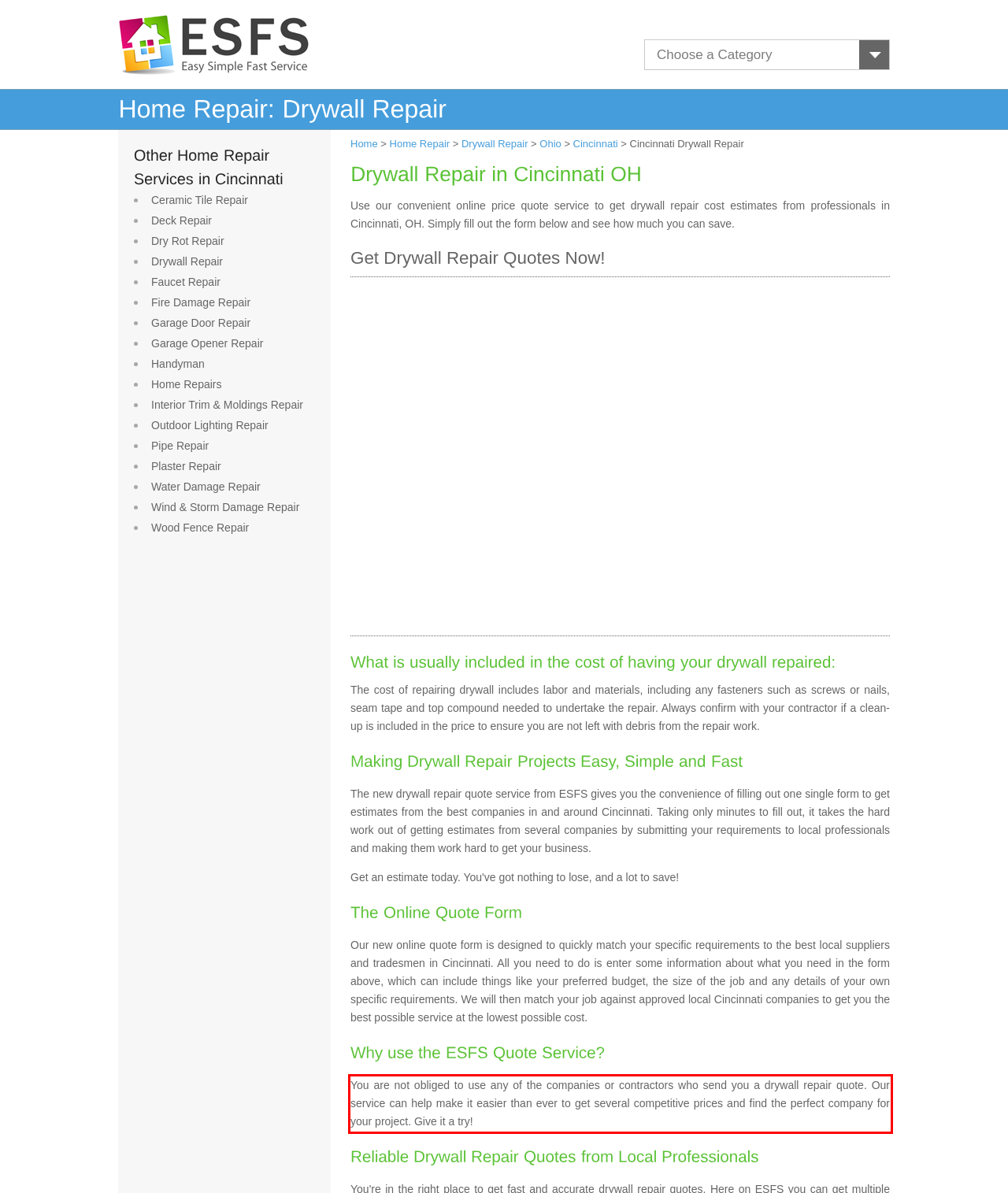Using the provided screenshot of a webpage, recognize the text inside the red rectangle bounding box by performing OCR.

You are not obliged to use any of the companies or contractors who send you a drywall repair quote. Our service can help make it easier than ever to get several competitive prices and find the perfect company for your project. Give it a try!